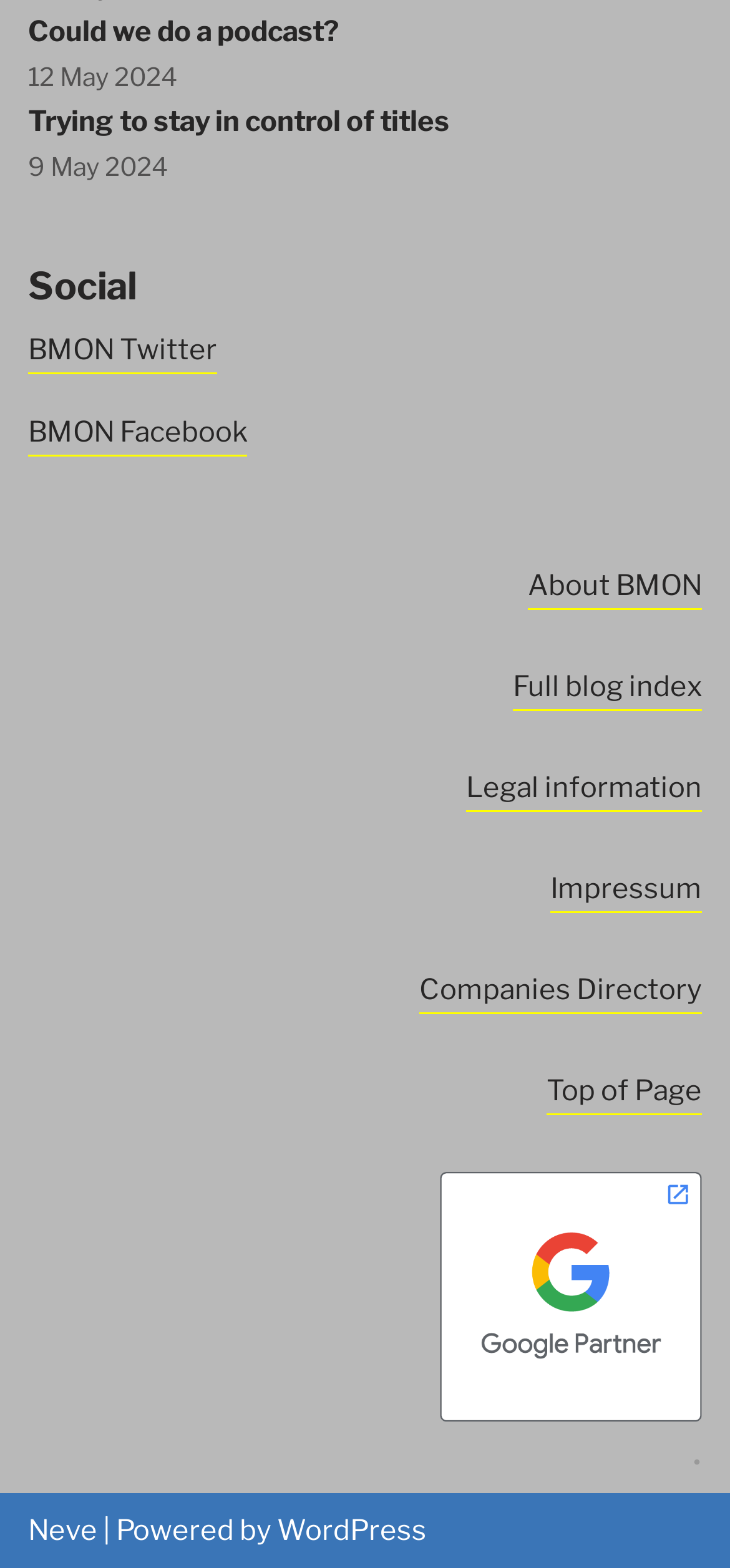Provide a brief response to the question below using one word or phrase:
How many images are available on this webpage?

1